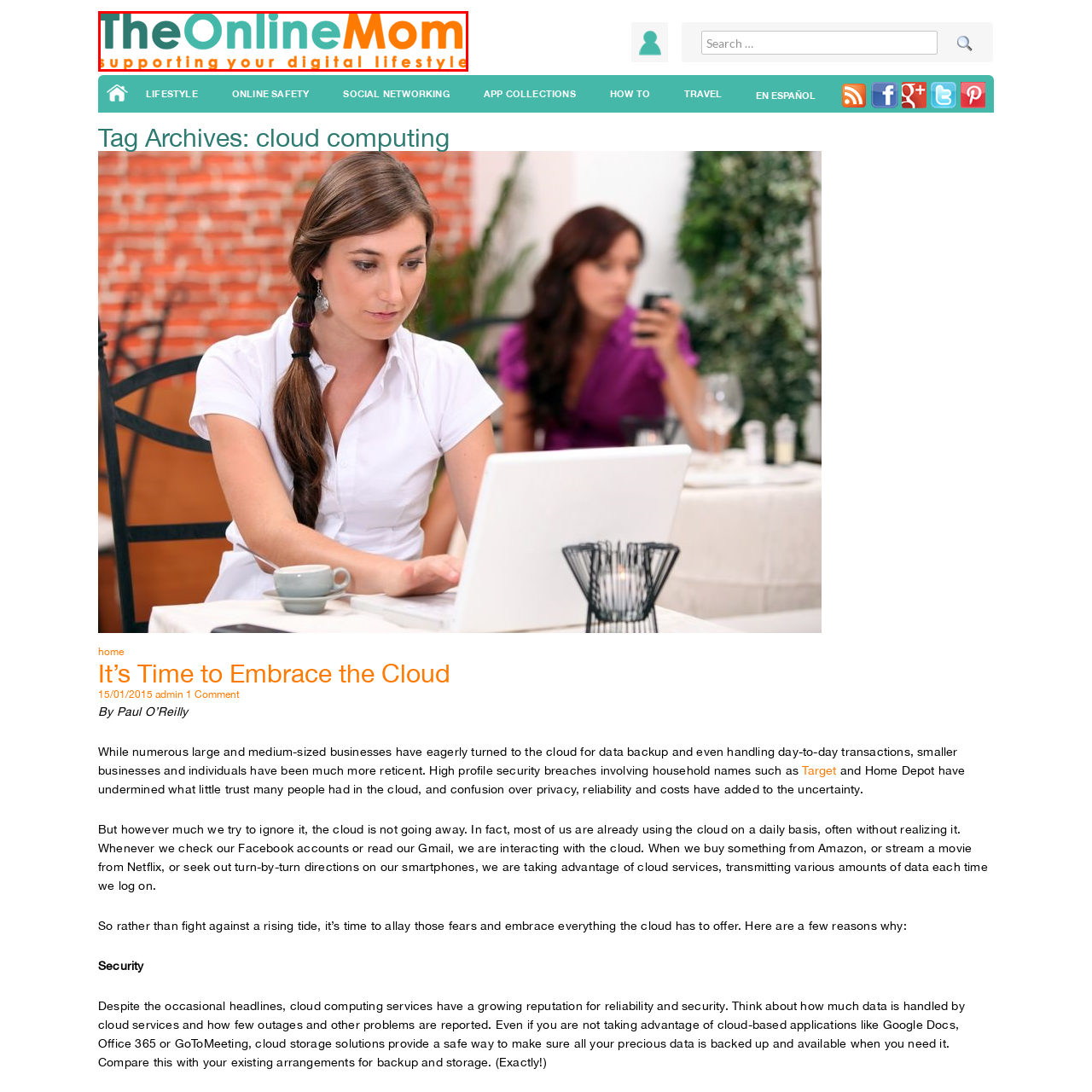Pay attention to the image highlighted by the red border, What is the color of the tagline? Please give a one-word or short phrase answer.

Orange